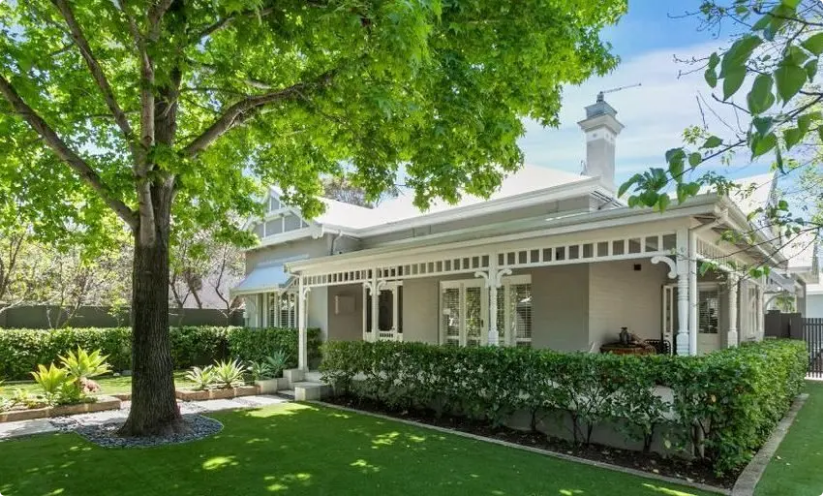Using details from the image, please answer the following question comprehensively:
What is the atmosphere of the home?

The caption describes the expansive, manicured lawn and neatly trimmed hedges as enhancing the inviting atmosphere of the elegant home, suggesting that the overall ambiance of the property is welcoming and appealing.